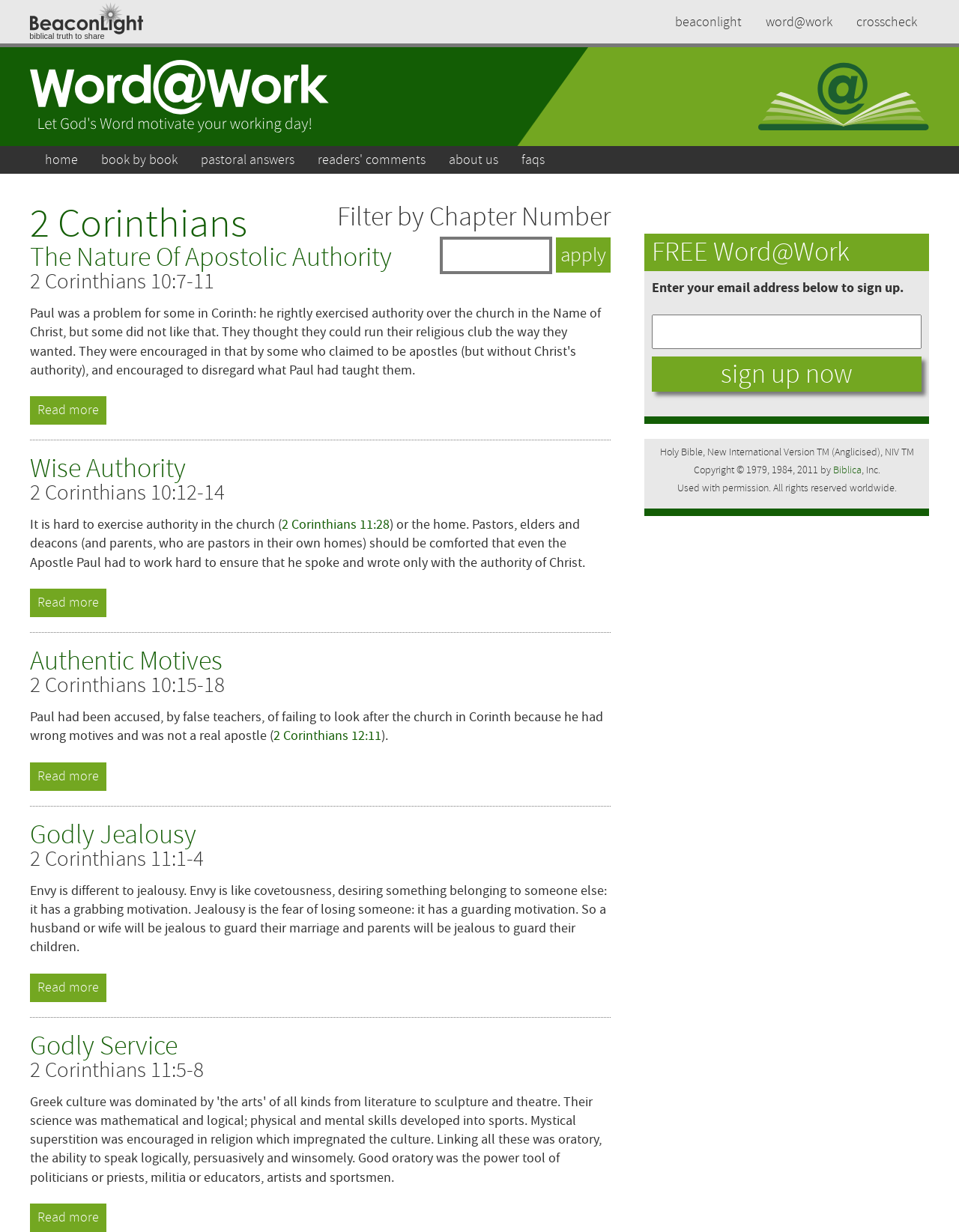Identify the bounding box coordinates of the specific part of the webpage to click to complete this instruction: "Click the 'beaconlight' link".

[0.695, 0.006, 0.782, 0.03]